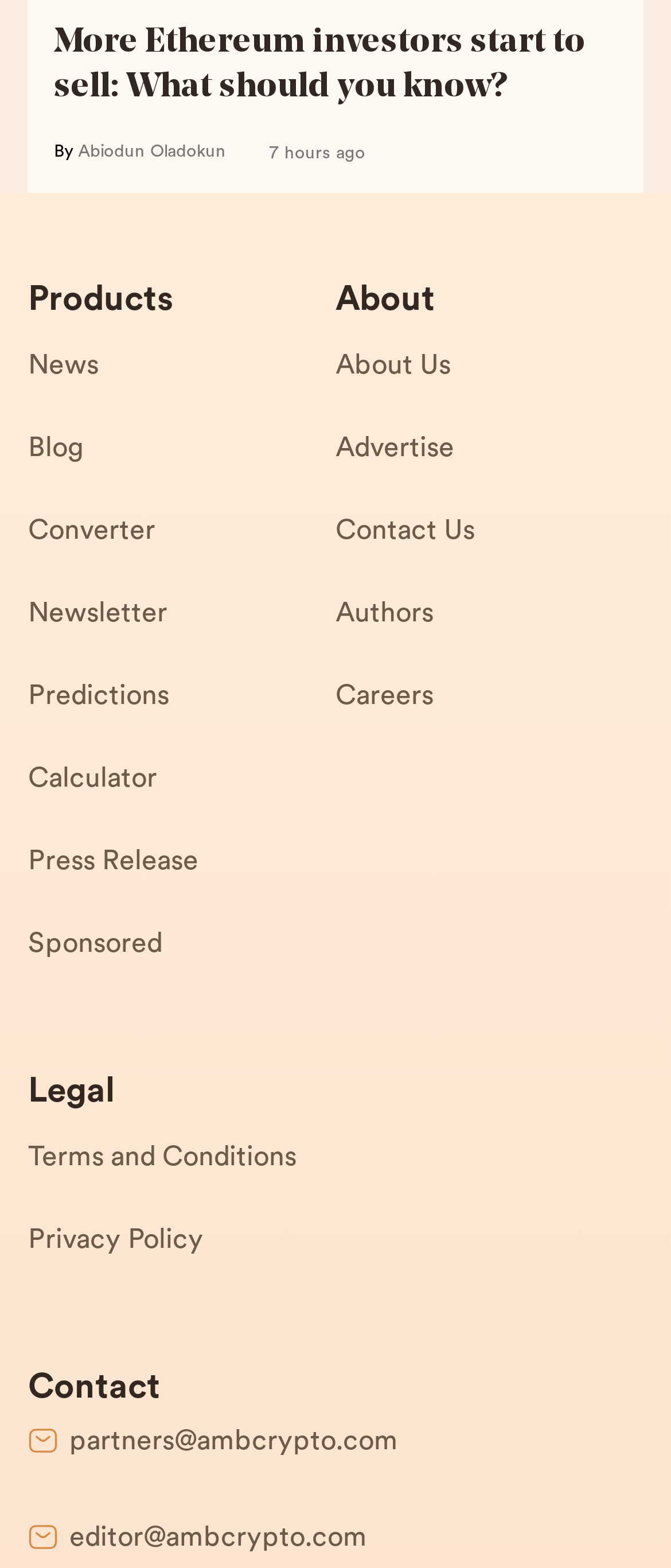Can you determine the bounding box coordinates of the area that needs to be clicked to fulfill the following instruction: "Click on Most Read"?

None